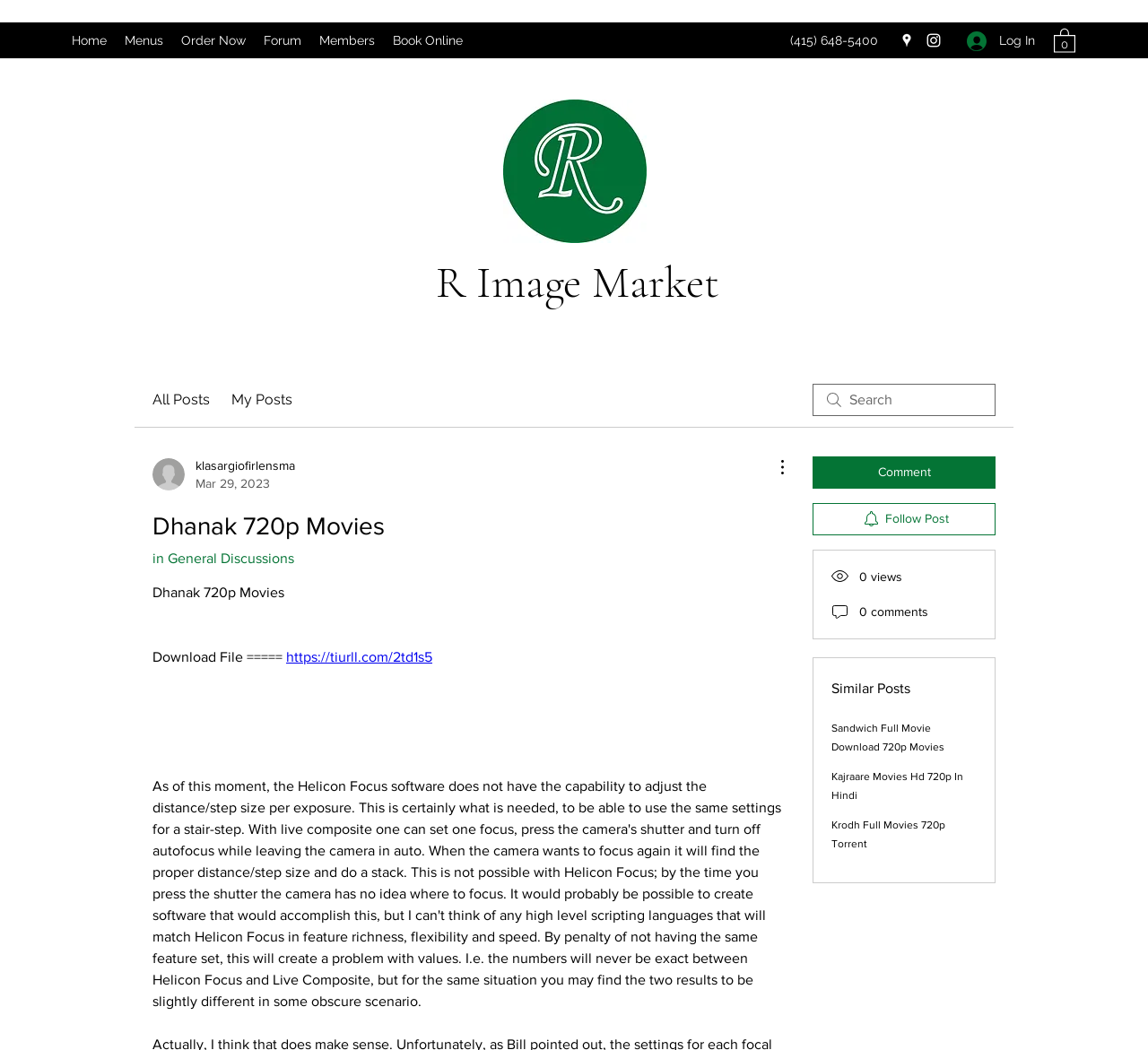Please identify the webpage's heading and generate its text content.

Dhanak 720p Movies